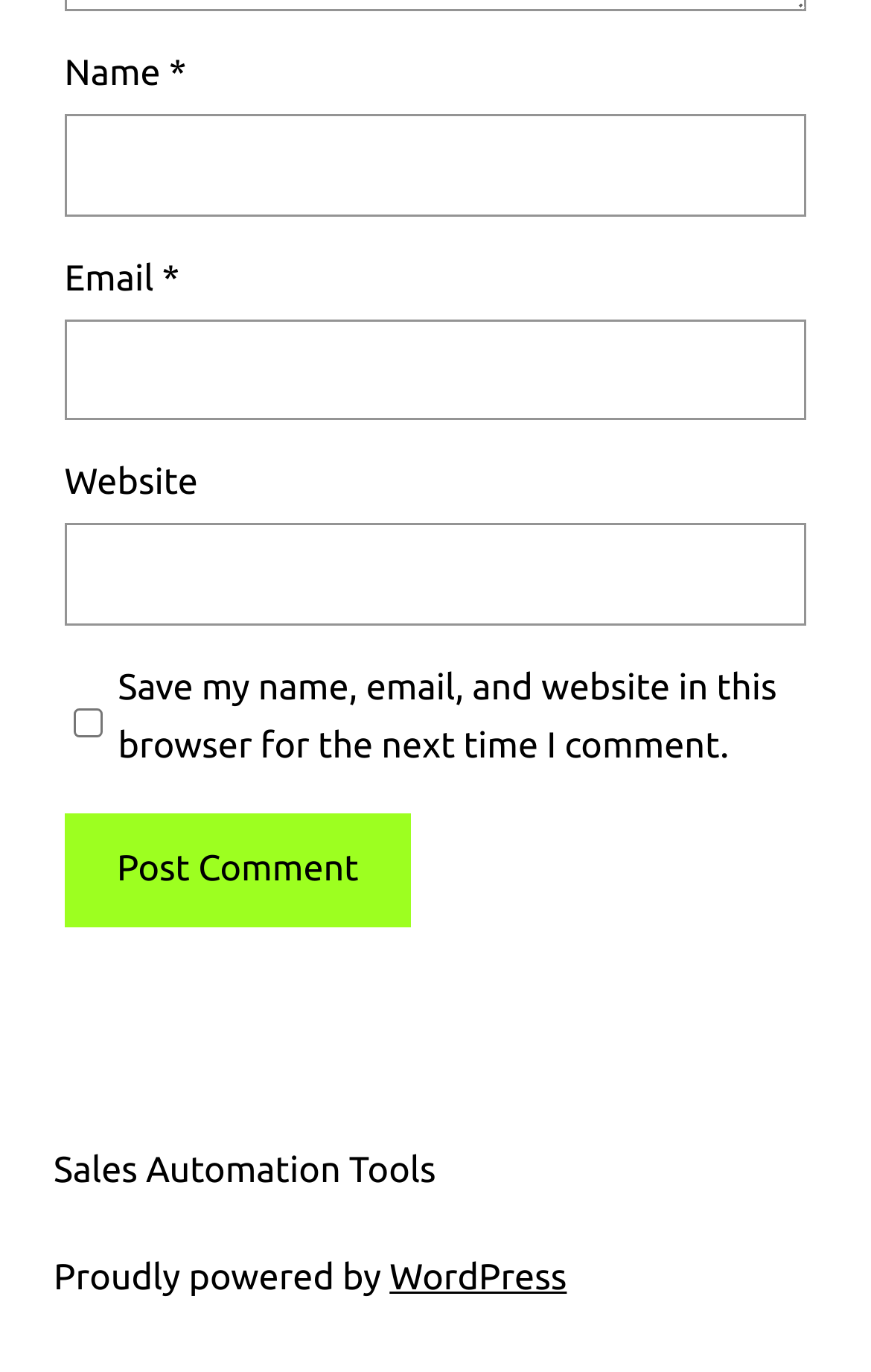What is the website powered by? Observe the screenshot and provide a one-word or short phrase answer.

WordPress